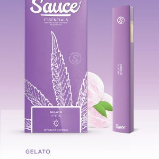Give a comprehensive caption that covers the entire image content.

The image showcases a sleek vape product from Sauce, specifically highlighting the "Gelato" flavor. The packaging is elegantly designed in a soft purple hue, adorned with an illustration of cannabis leaves, which underscores its botanical origins. A pastel ice cream scoop is subtly integrated into the background, evoking the creamy indulgence of gelato. The product is positioned upright, showcasing its modern and minimalist aesthetic, which appeals to contemporary vapers seeking a premium experience. The text "GELATO" is displayed prominently at the bottom, emphasizing the delightful flavor profile that this vape cartridge promises. This image captures the essence of indulgence and satisfaction, inviting viewers to elevate their vaping experience with this enticing flavor.